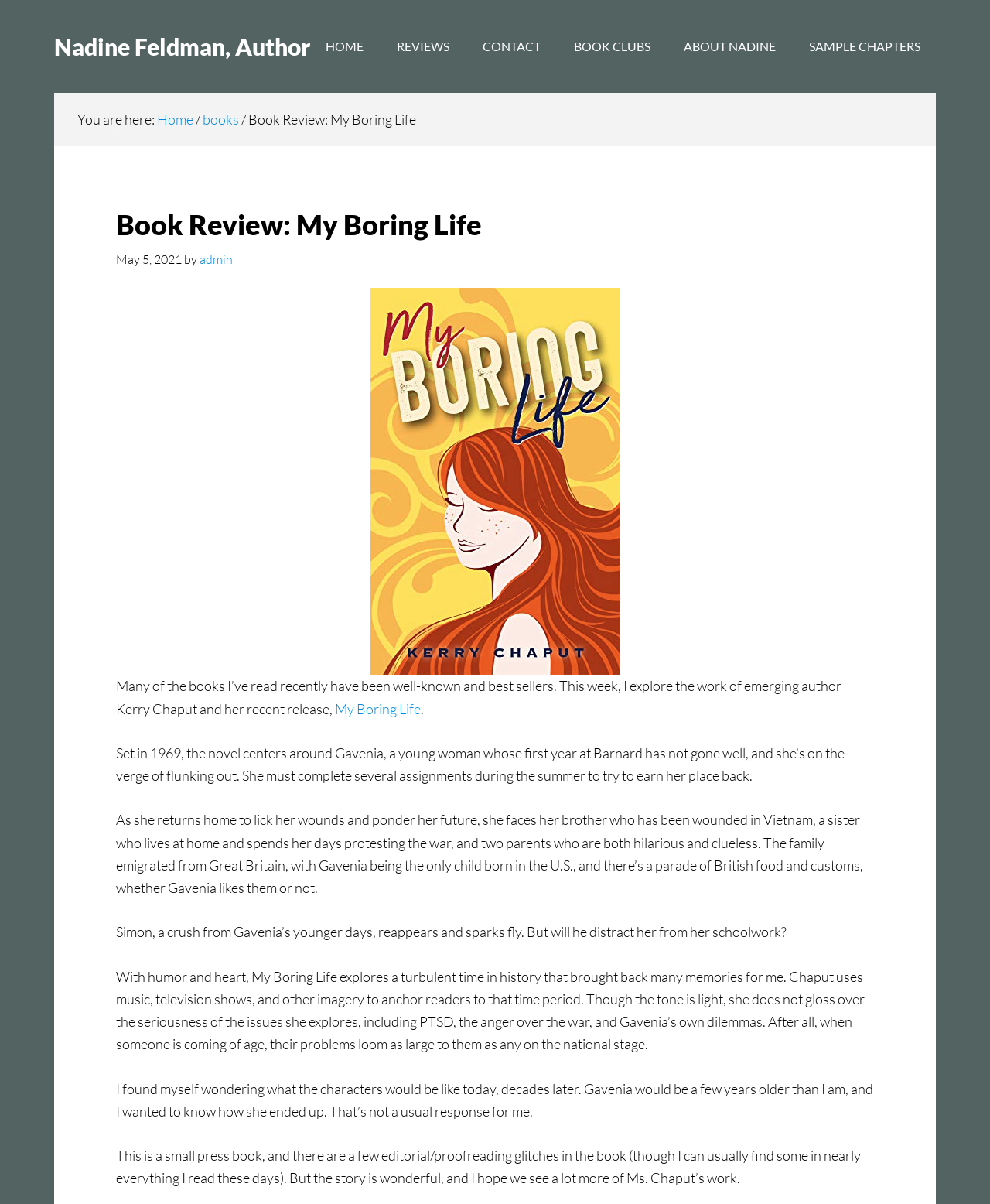Determine the bounding box coordinates of the element that should be clicked to execute the following command: "Click on the 'BOOK CLUBS' link".

[0.564, 0.0, 0.673, 0.077]